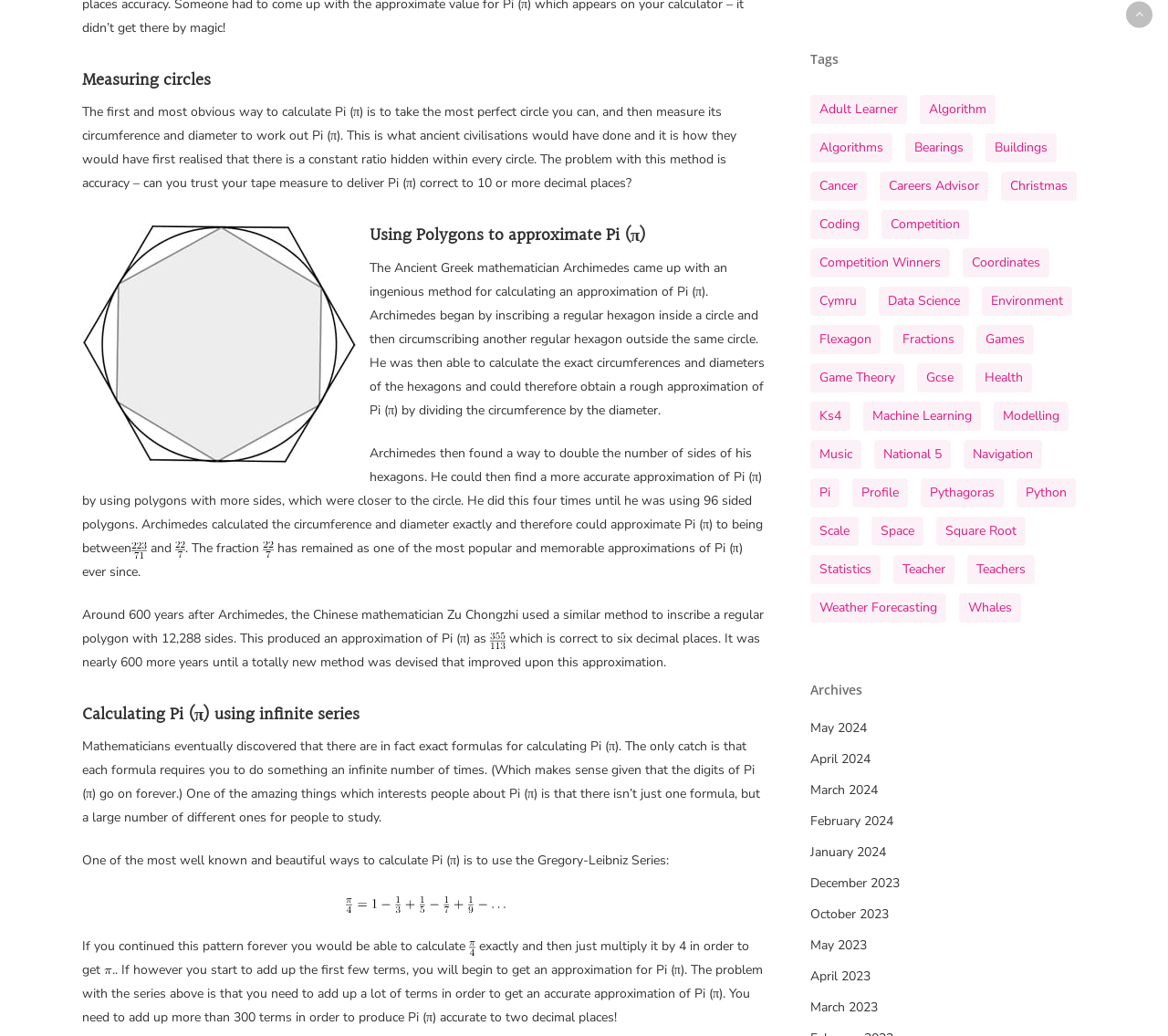Given the description "May 2023", provide the bounding box coordinates of the corresponding UI element.

[0.693, 0.901, 0.93, 0.924]